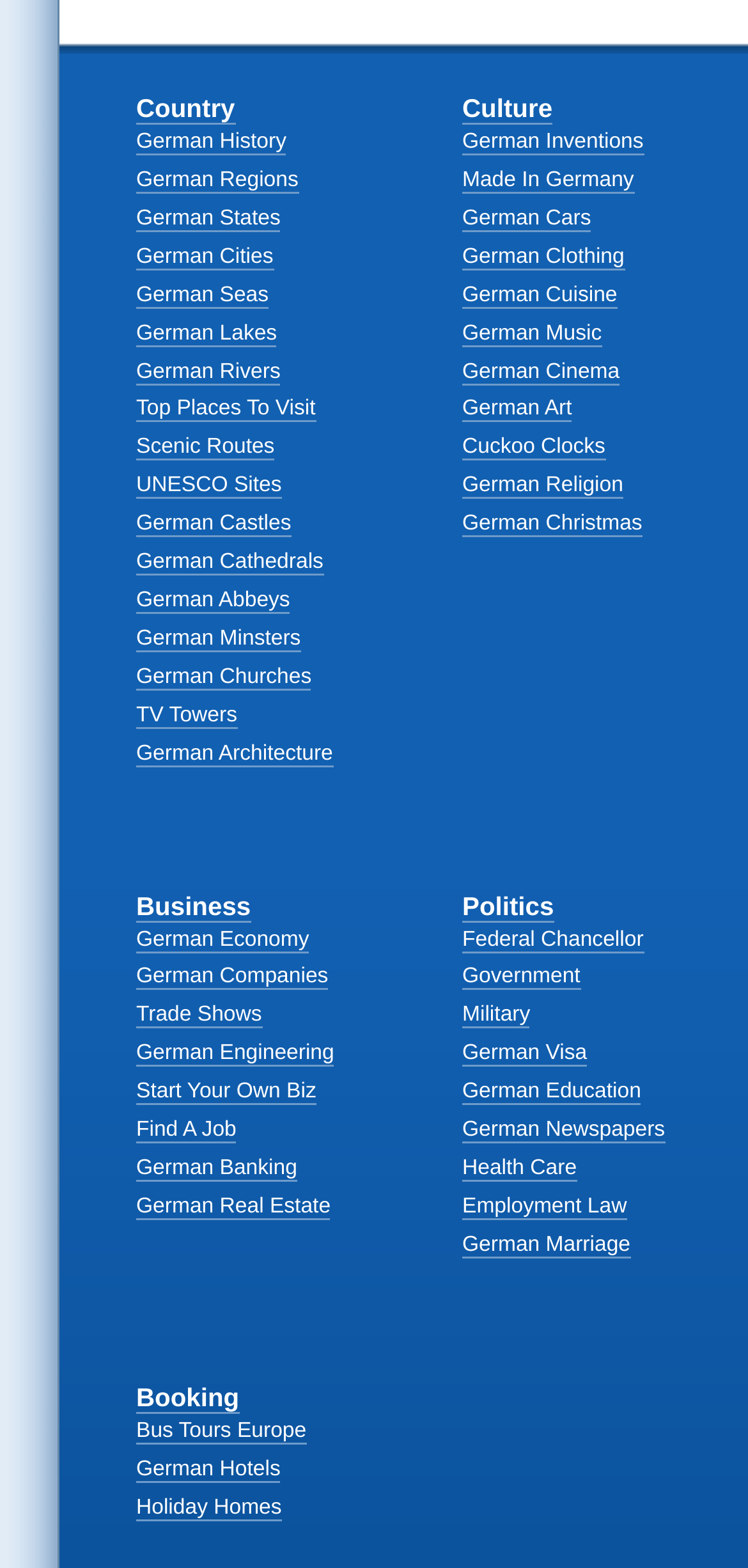What is the last link on the webpage?
Based on the image, respond with a single word or phrase.

Holiday Homes